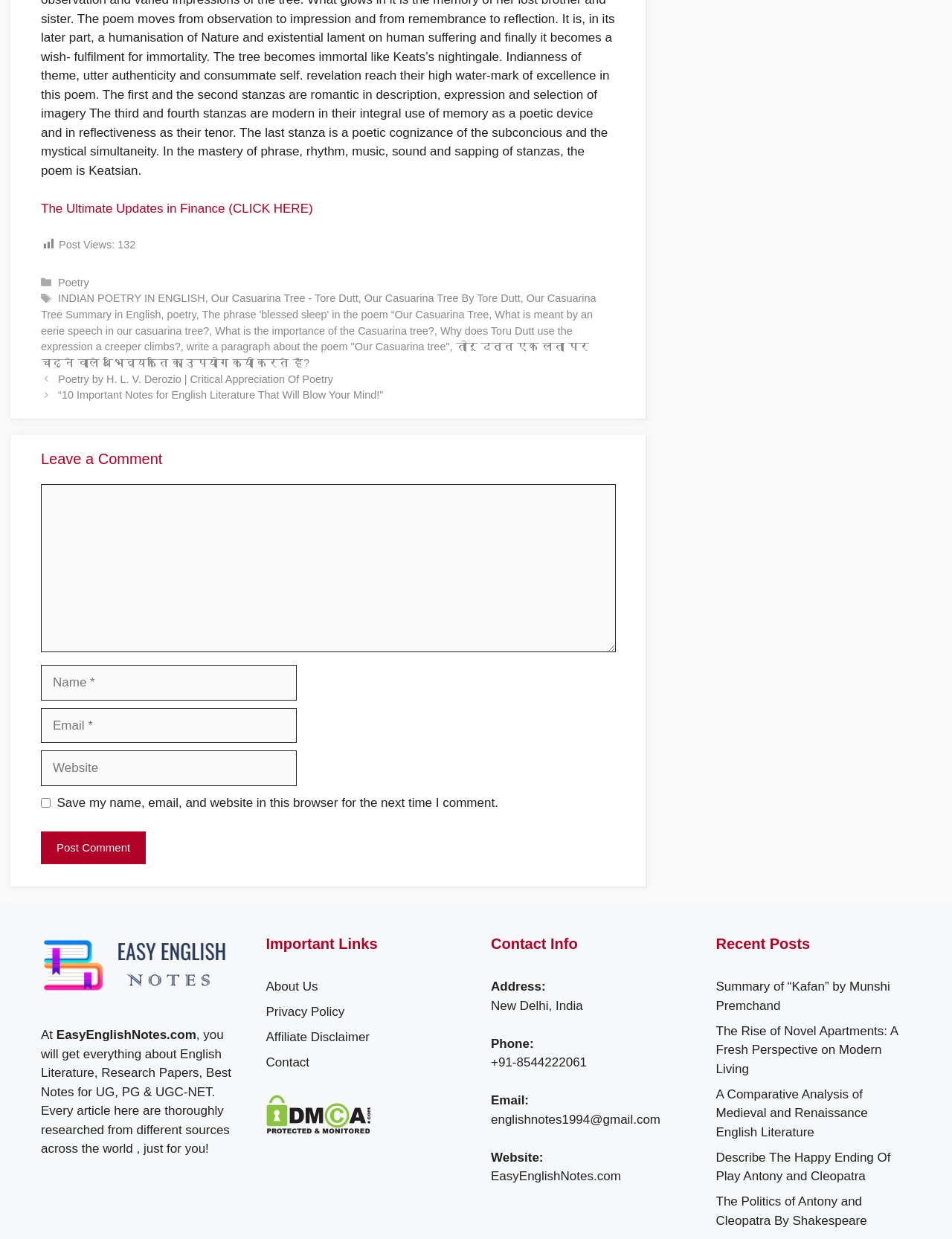Please identify the bounding box coordinates of the element I should click to complete this instruction: 'Click on the link 'About Us''. The coordinates should be given as four float numbers between 0 and 1, like this: [left, top, right, bottom].

[0.279, 0.791, 0.334, 0.802]